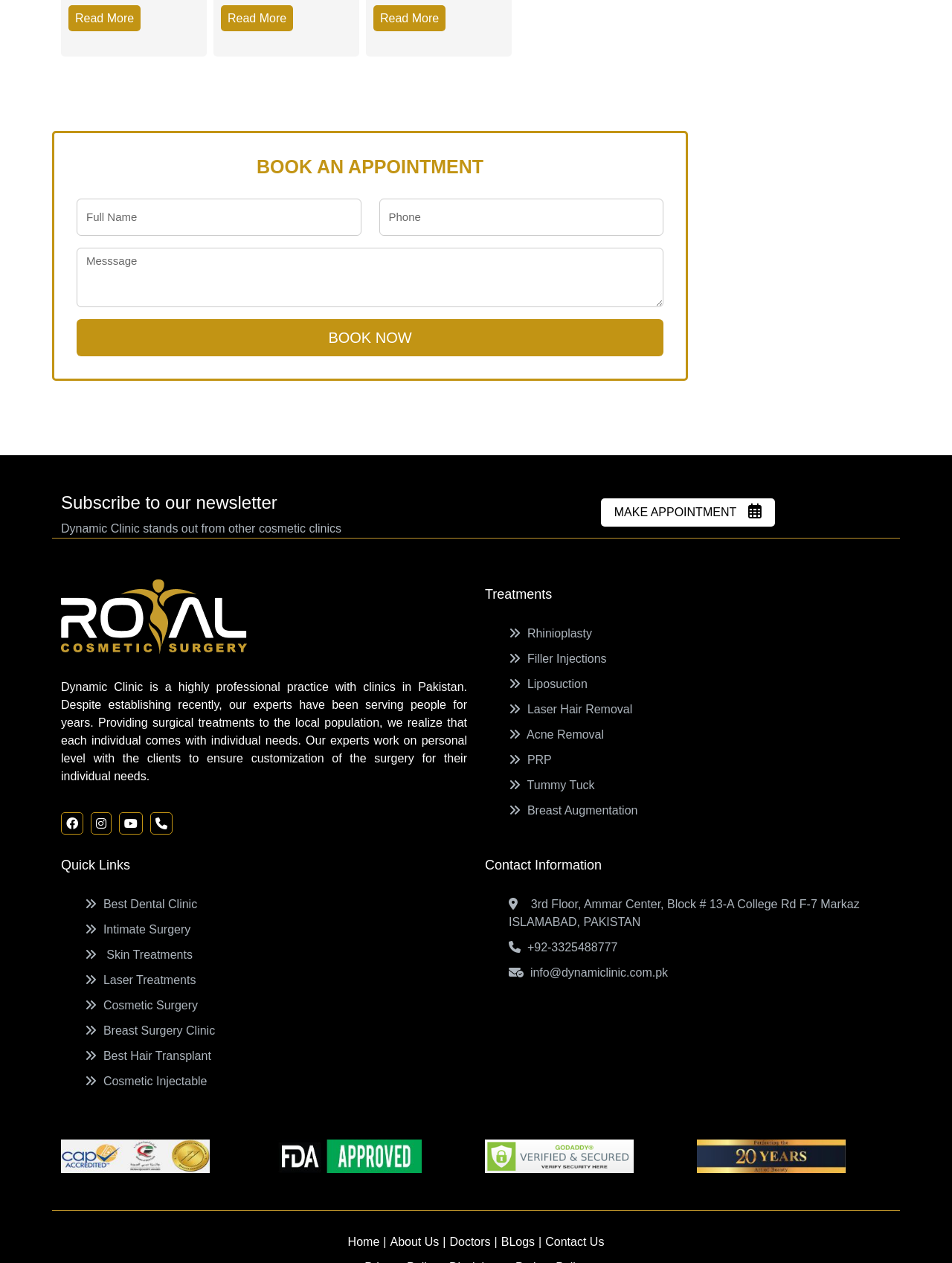Based on what you see in the screenshot, provide a thorough answer to this question: What is the location of the clinic?

The webpage provides the clinic's address, which is '3rd Floor, Ammar Center, Block # 13-A College Rd F-7 Markaz ISLAMABAD, PAKISTAN'. This suggests that the clinic is located in Islamabad, Pakistan.